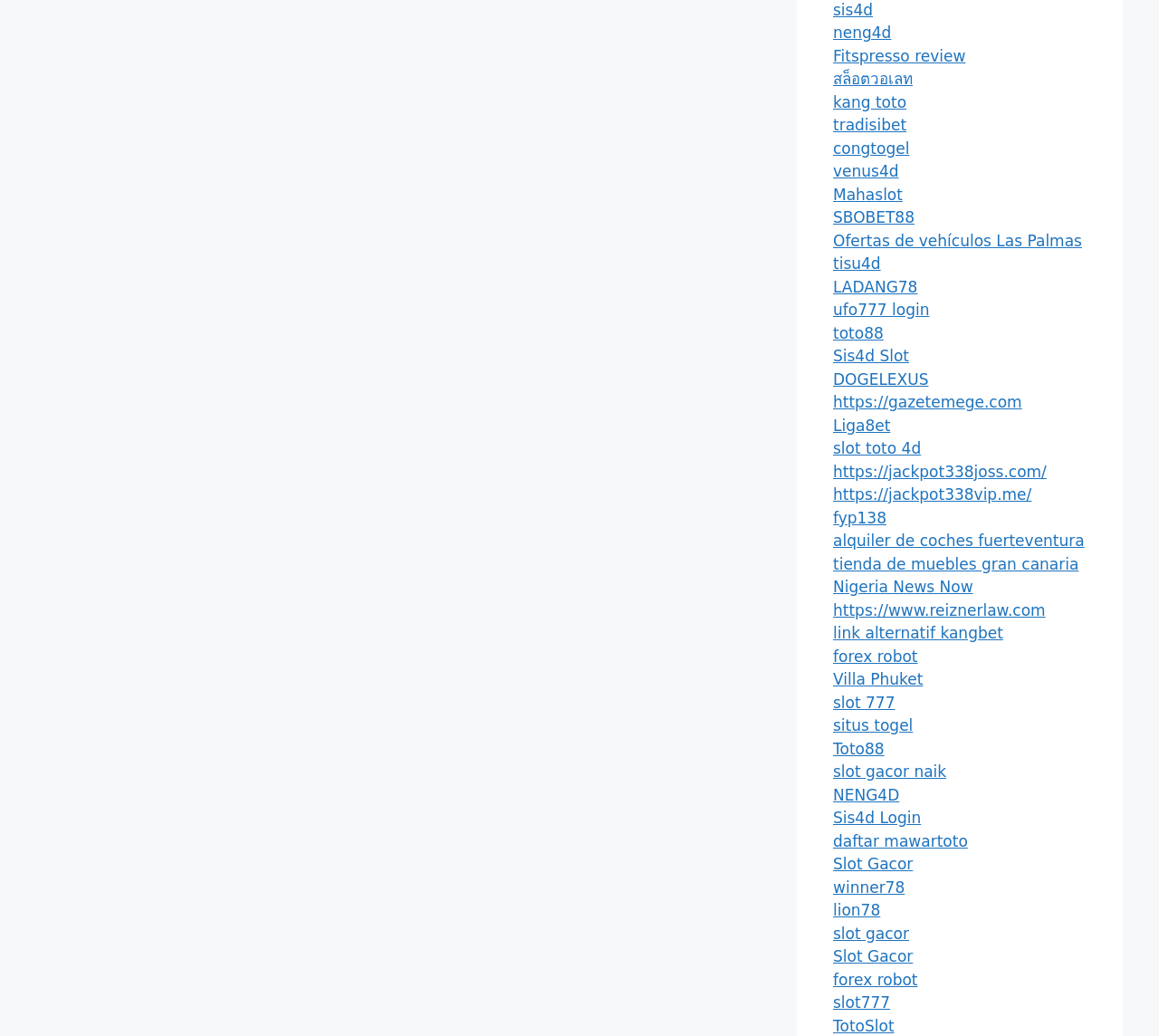Answer the following in one word or a short phrase: 
What is the first link on the webpage?

sis4d